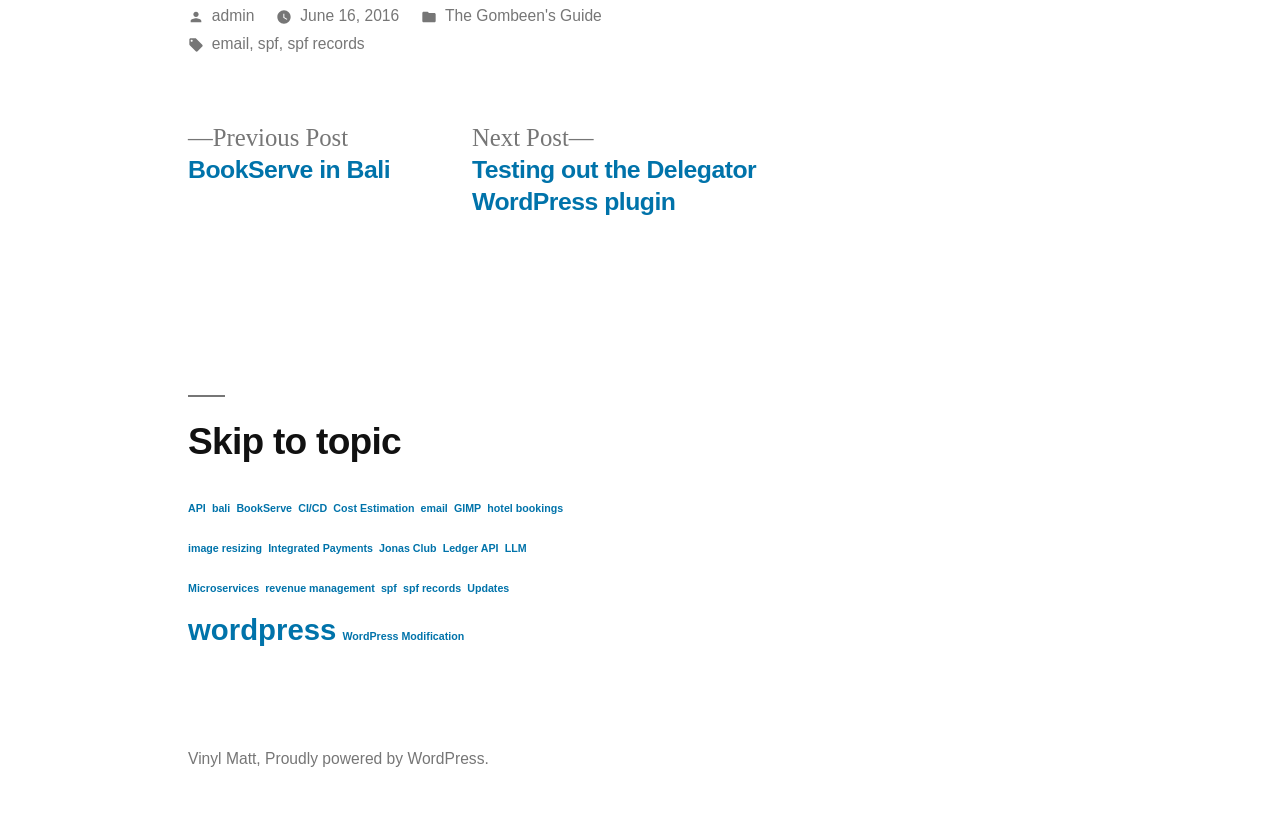How many items are in the 'wordpress' category?
Using the image, answer in one word or phrase.

2